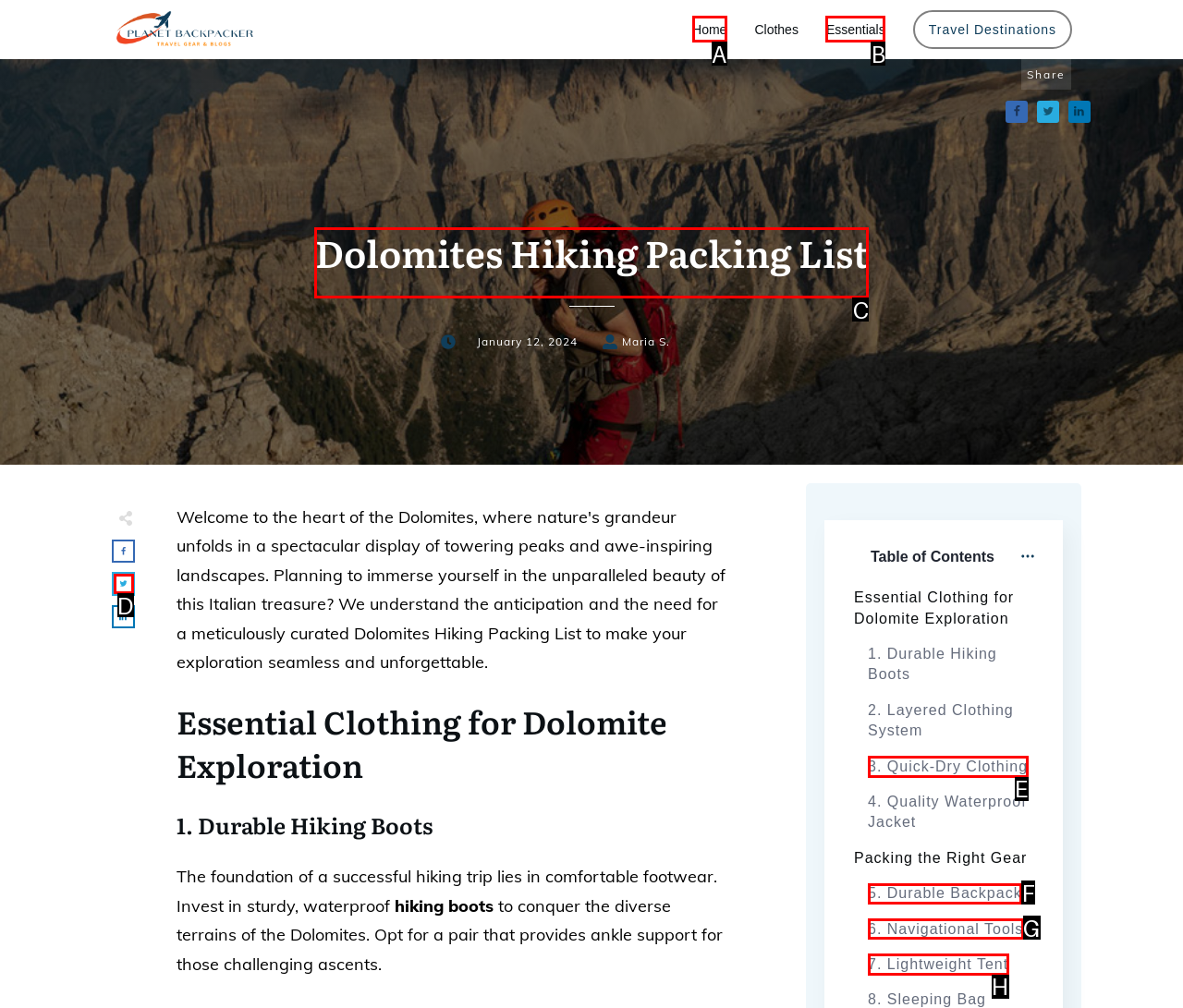Tell me the letter of the correct UI element to click for this instruction: Read the article about Dolomites Hiking Packing List. Answer with the letter only.

C